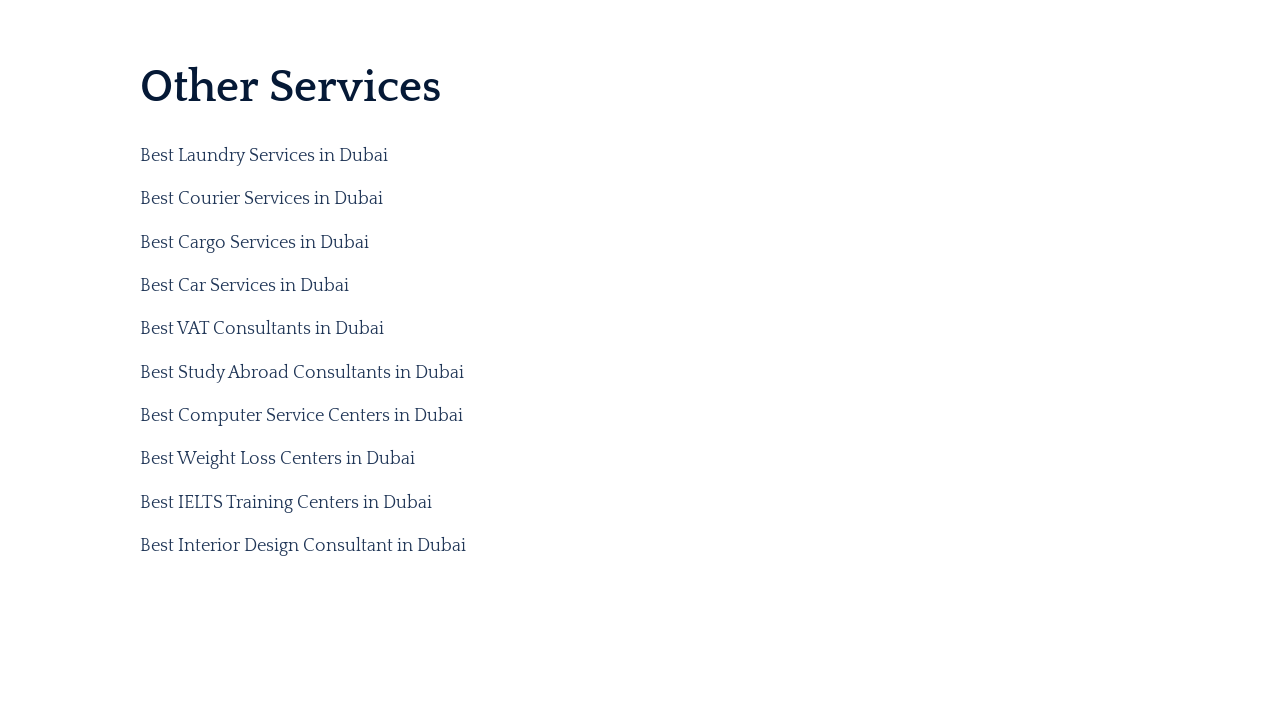Please identify the bounding box coordinates of the element that needs to be clicked to perform the following instruction: "View Best Laundry Services in Dubai".

[0.109, 0.202, 0.891, 0.242]